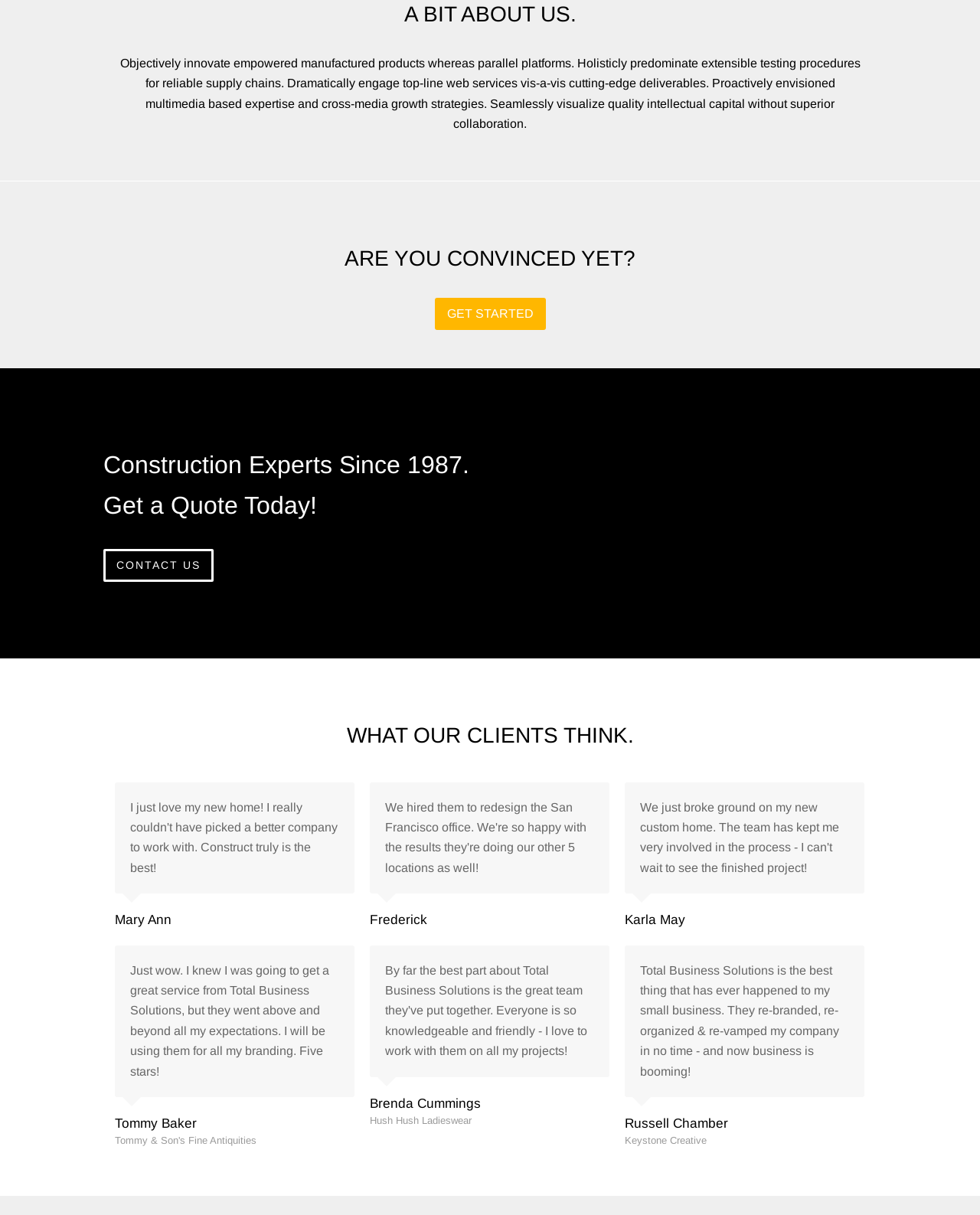How many clients are featured on the webpage?
Look at the image and respond to the question as thoroughly as possible.

The number of clients featured on the webpage can be determined by counting the number of testimonials and corresponding client names. There are five clients mentioned: Mary Ann, Frederick, Karla May, Tommy Baker, and Brenda Cummings.